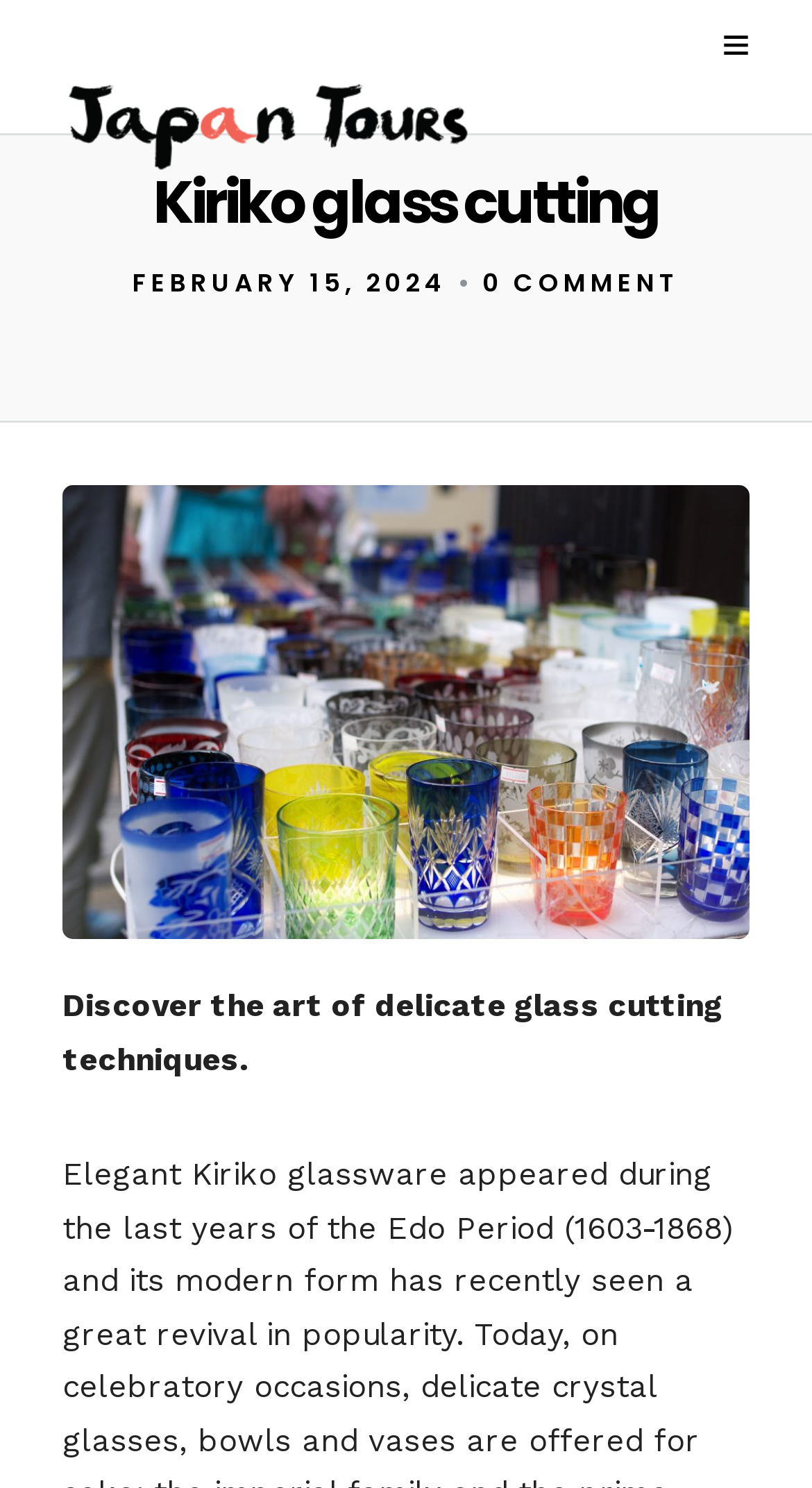Offer a comprehensive description of the webpage’s content and structure.

The webpage is about Kiriko glass cutting, a traditional Japanese art form. At the top of the page, there is a prominent link spanning the entire width of the page. Below this link, there is a table layout element that takes up about half of the page's width, containing a link with no descriptive text. 

To the right of the table layout element, there is a heading element that reads "Kiriko glass cutting". Below this heading, there are three links in a row: the first link displays the date "FEBRUARY 15, 2024", the second link is a bullet point, and the third link reads "0 COMMENT". 

Further down the page, there is another link that spans about 85% of the page's width. Finally, there is a paragraph of text that summarizes the content of the page, reading "Discover the art of delicate glass cutting techniques." This text is positioned near the bottom of the page, taking up about 80% of the page's width.